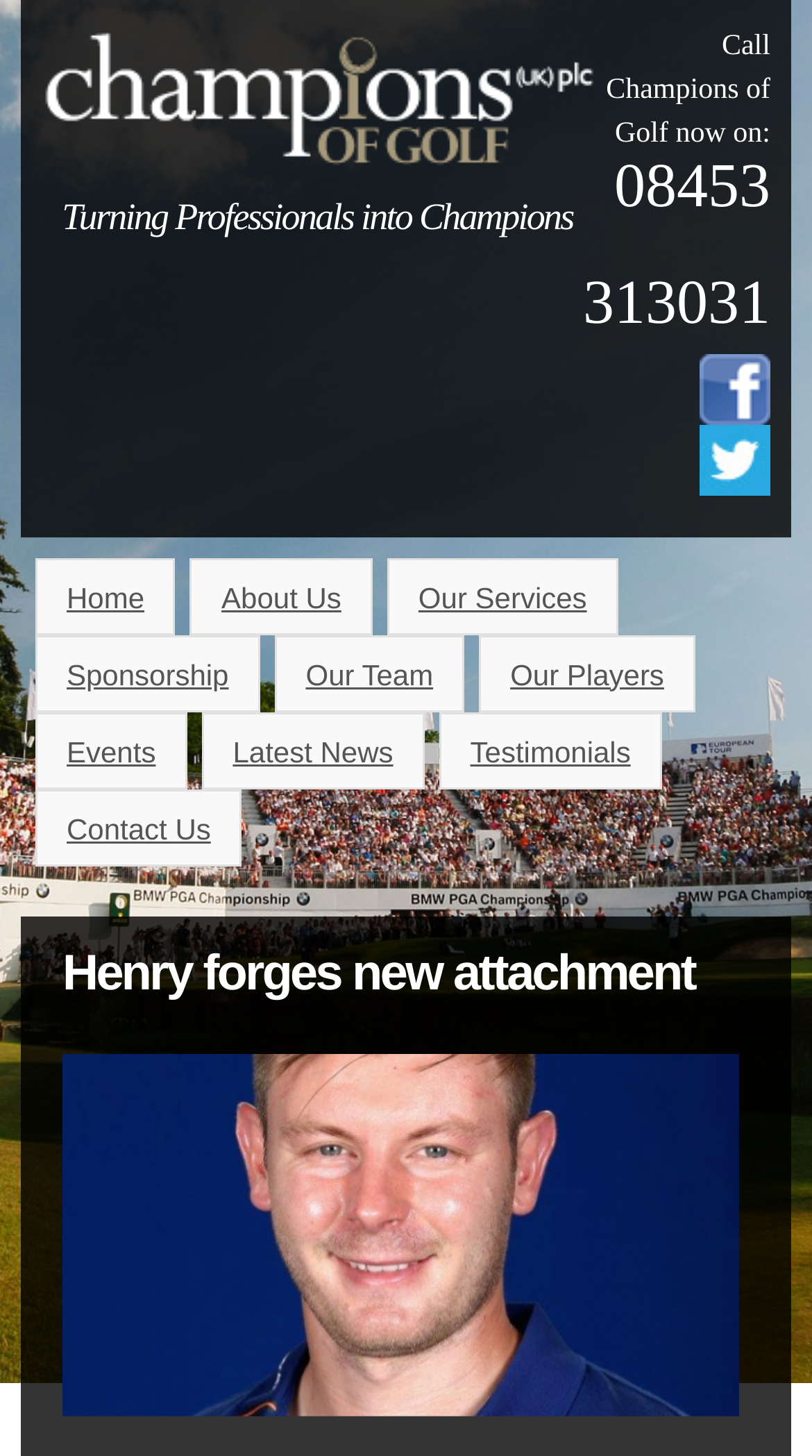Determine the bounding box coordinates of the region I should click to achieve the following instruction: "Read the Latest News". Ensure the bounding box coordinates are four float numbers between 0 and 1, i.e., [left, top, right, bottom].

[0.248, 0.489, 0.523, 0.542]